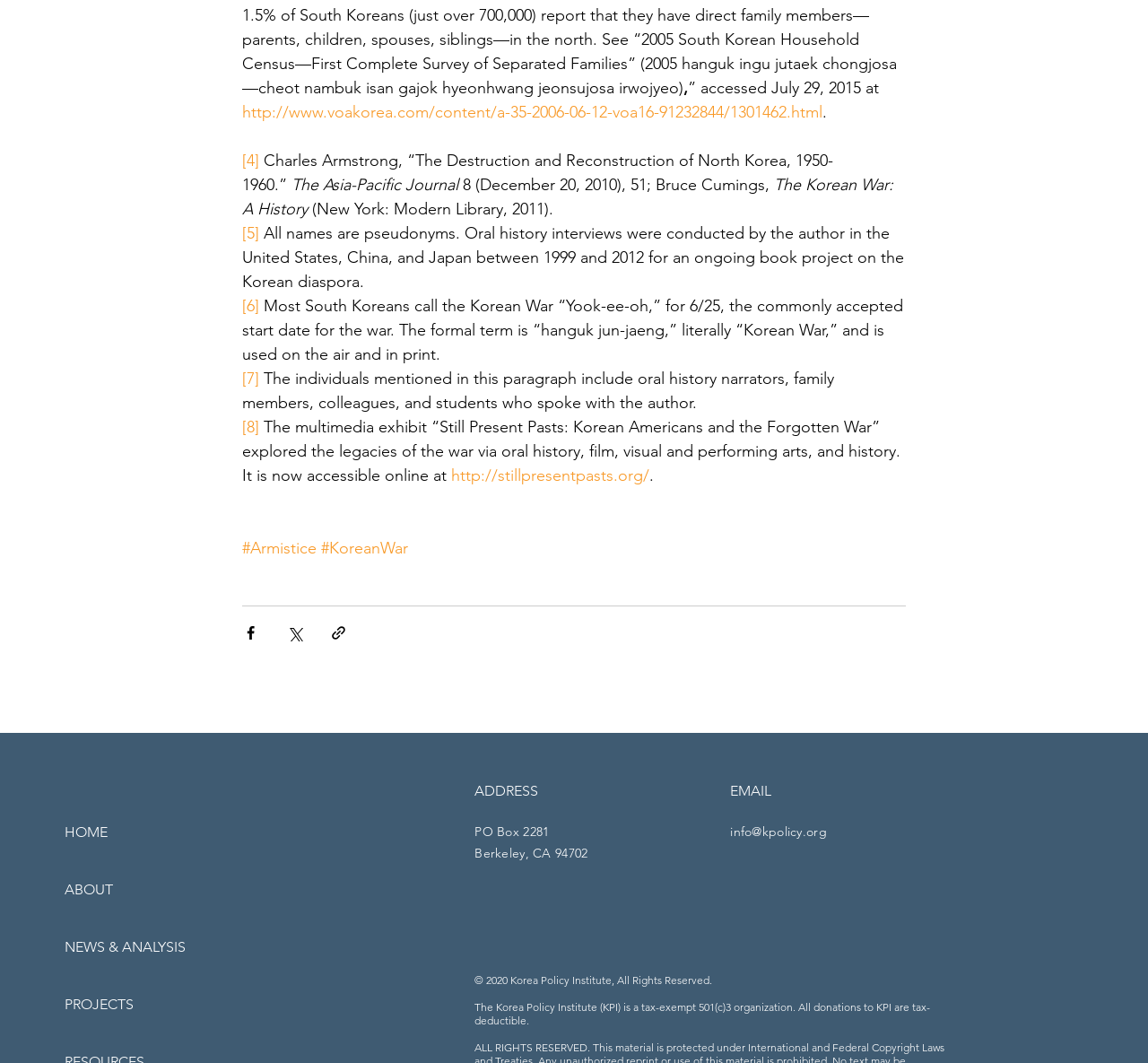Please find the bounding box coordinates of the element that you should click to achieve the following instruction: "Send an email to 'info@kpolicy.org'". The coordinates should be presented as four float numbers between 0 and 1: [left, top, right, bottom].

[0.636, 0.774, 0.72, 0.79]